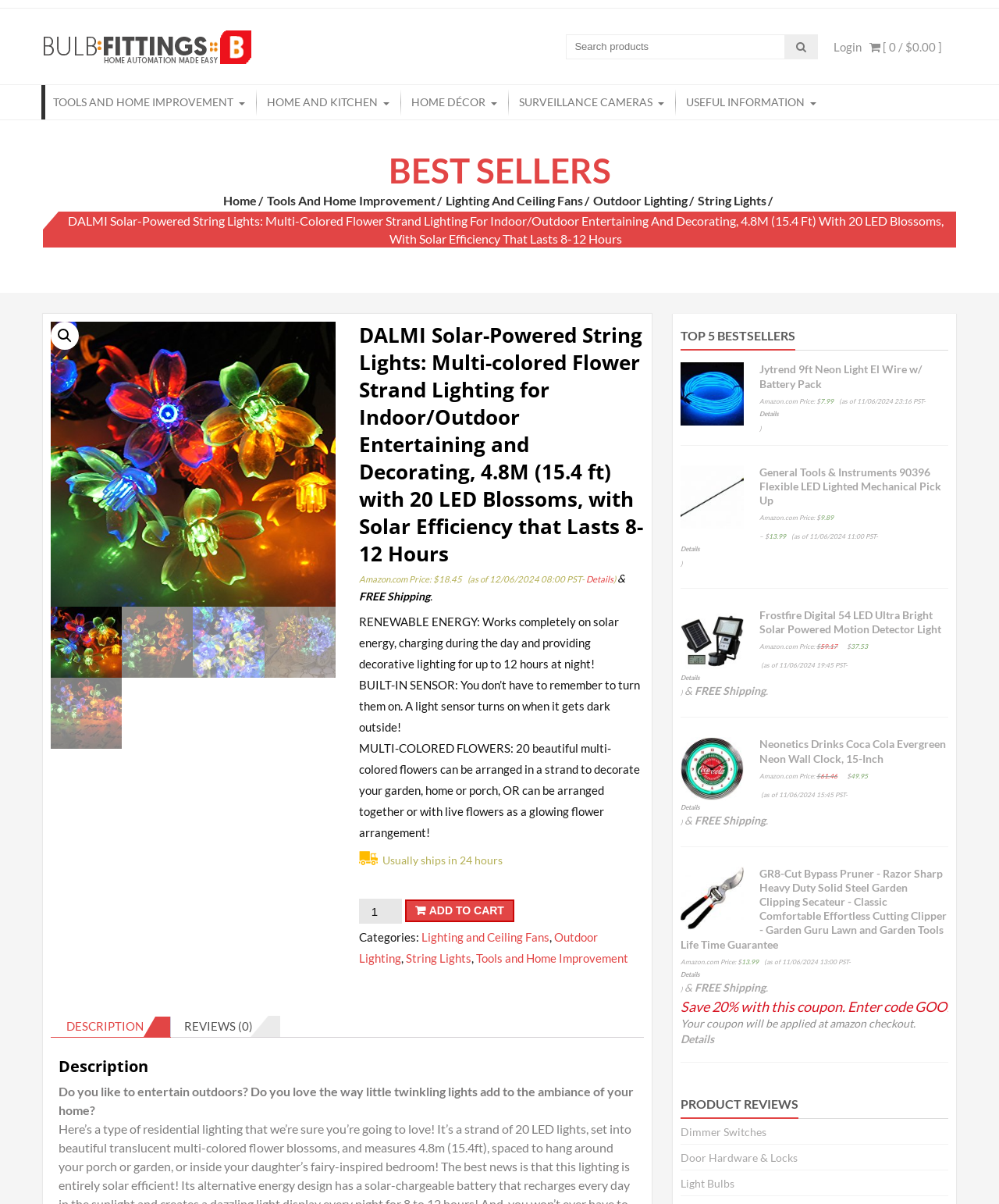Provide the bounding box coordinates of the HTML element described by the text: "Home and Kitchen".

[0.257, 0.071, 0.402, 0.099]